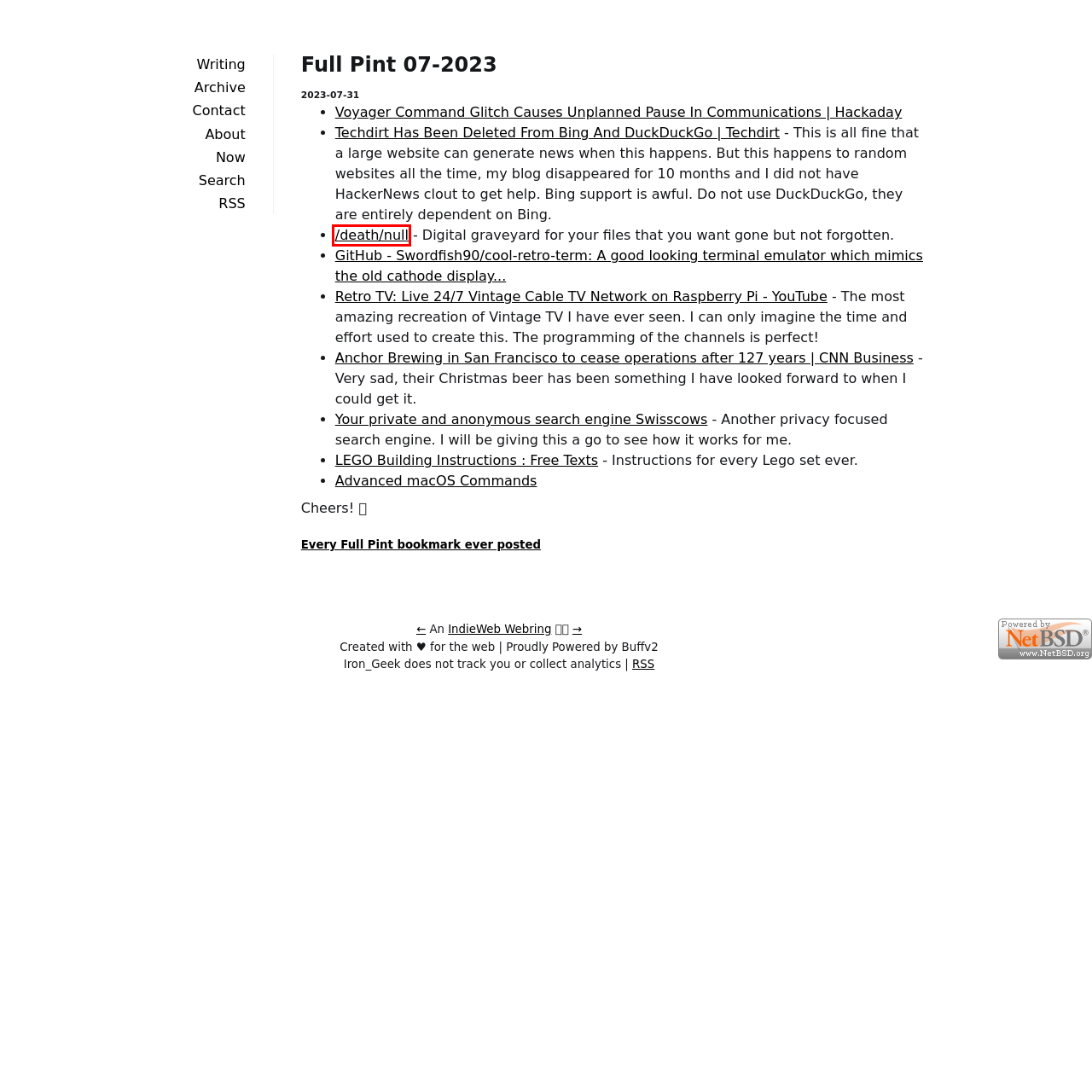Examine the screenshot of the webpage, which includes a red bounding box around an element. Choose the best matching webpage description for the page that will be displayed after clicking the element inside the red bounding box. Here are the candidates:
A. Iron_Geek - Sun Jun  2 11:22:56 EDT 2024
B. /death/null
C. Iron_Geek - Now Page
D. An IndieWeb Webring
E. Iron_Geek - About Page
F. Your private and anonymous search engine Swisscows
G. Voyager Command Glitch Causes Unplanned Pause In Communications | Hackaday
H. A Full Round of the Full Pint  - Sun Jun  2 11:22:57 EDT 2024

B